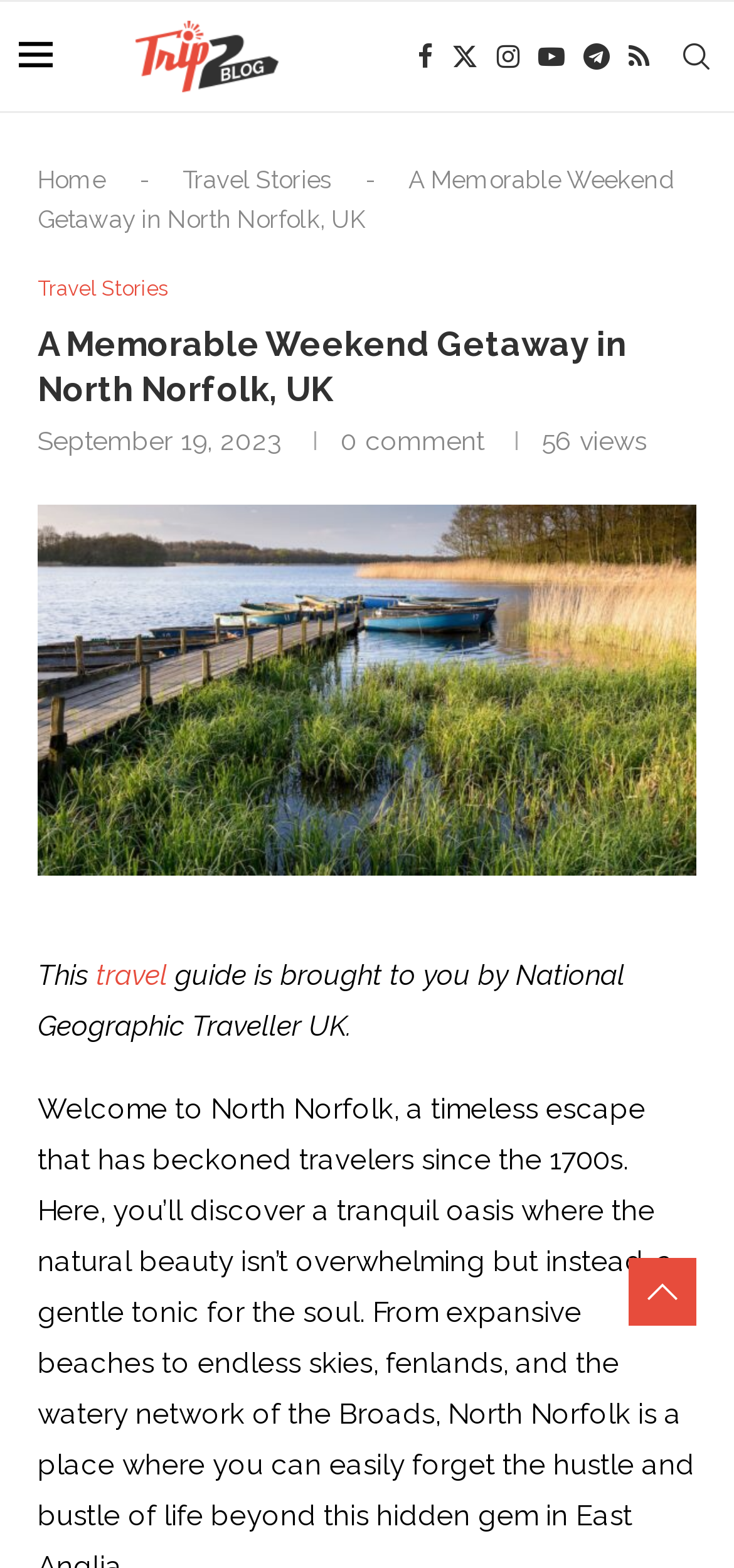Identify the bounding box coordinates of the section that should be clicked to achieve the task described: "Search for something".

[0.923, 0.001, 0.974, 0.071]